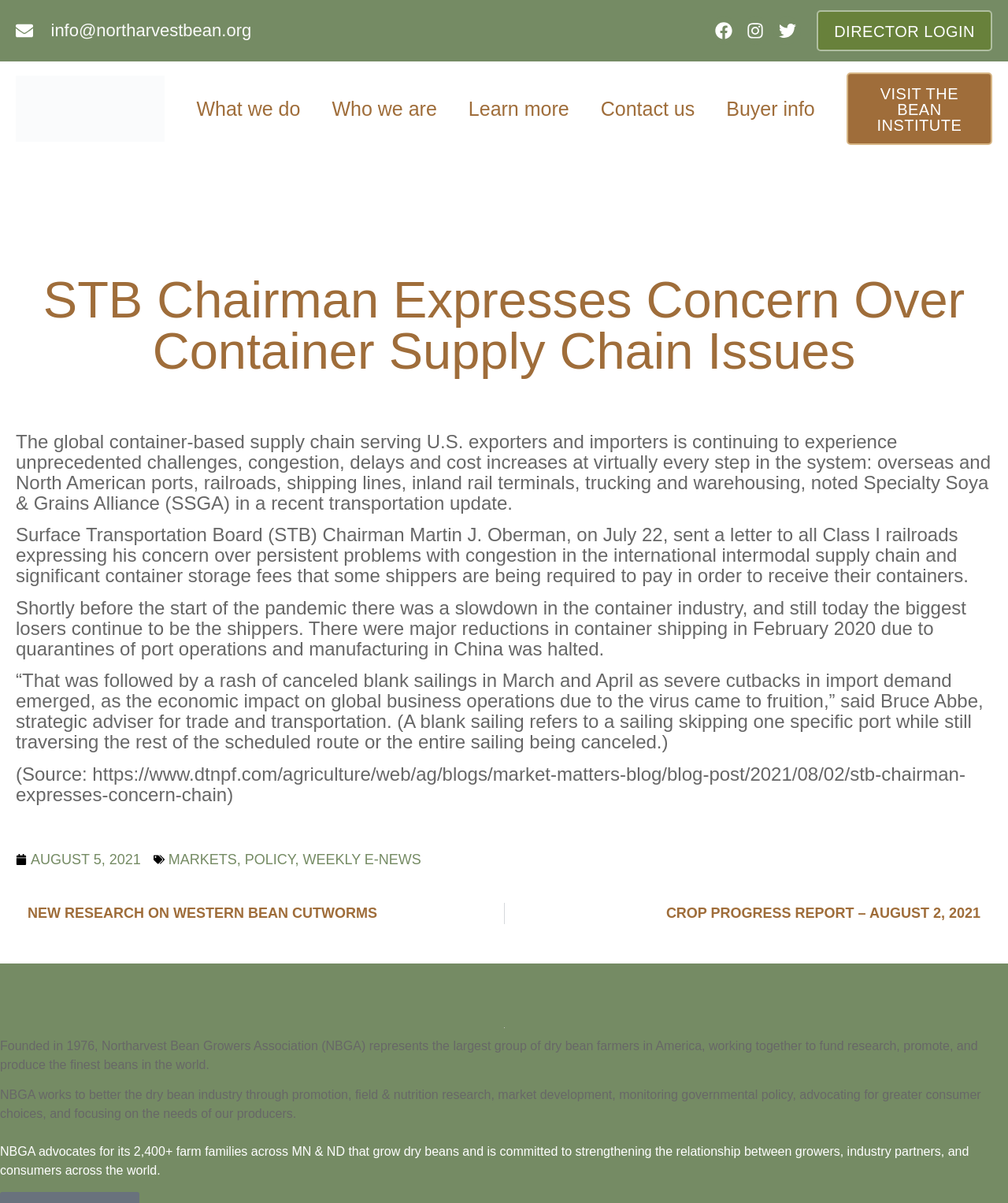Carefully examine the image and provide an in-depth answer to the question: What is the date mentioned in the article?

The webpage mentions that STB Chairman Martin J. Oberman sent a letter to all Class I railroads on July 22, expressing his concern over persistent problems with congestion in the international intermodal supply chain.